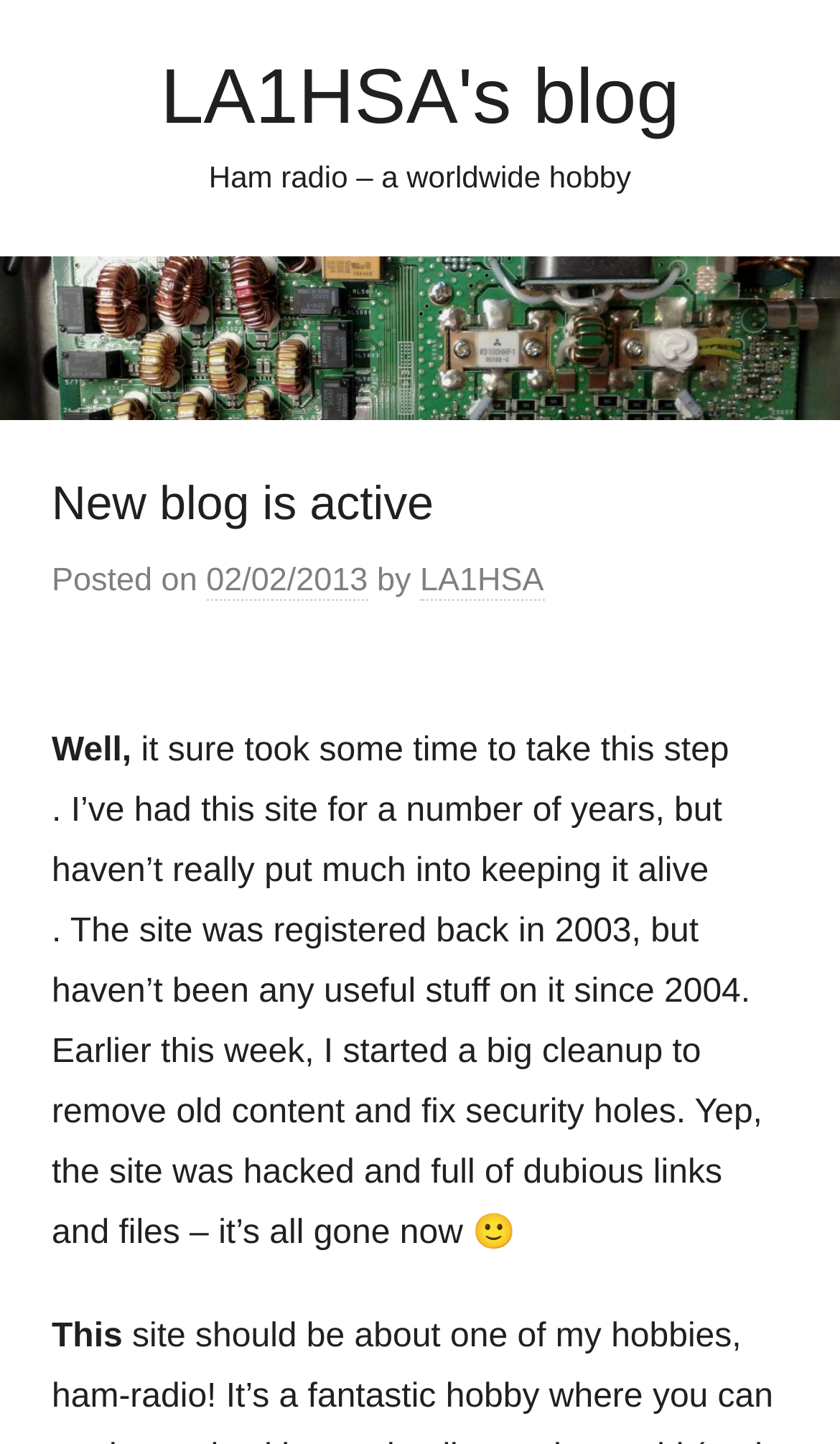Please provide a detailed answer to the question below based on the screenshot: 
What is the author of the blog post?

The author of the blog post can be found in the link element with the text 'LA1HSA' which is a child of the HeaderAsNonLandmark element.